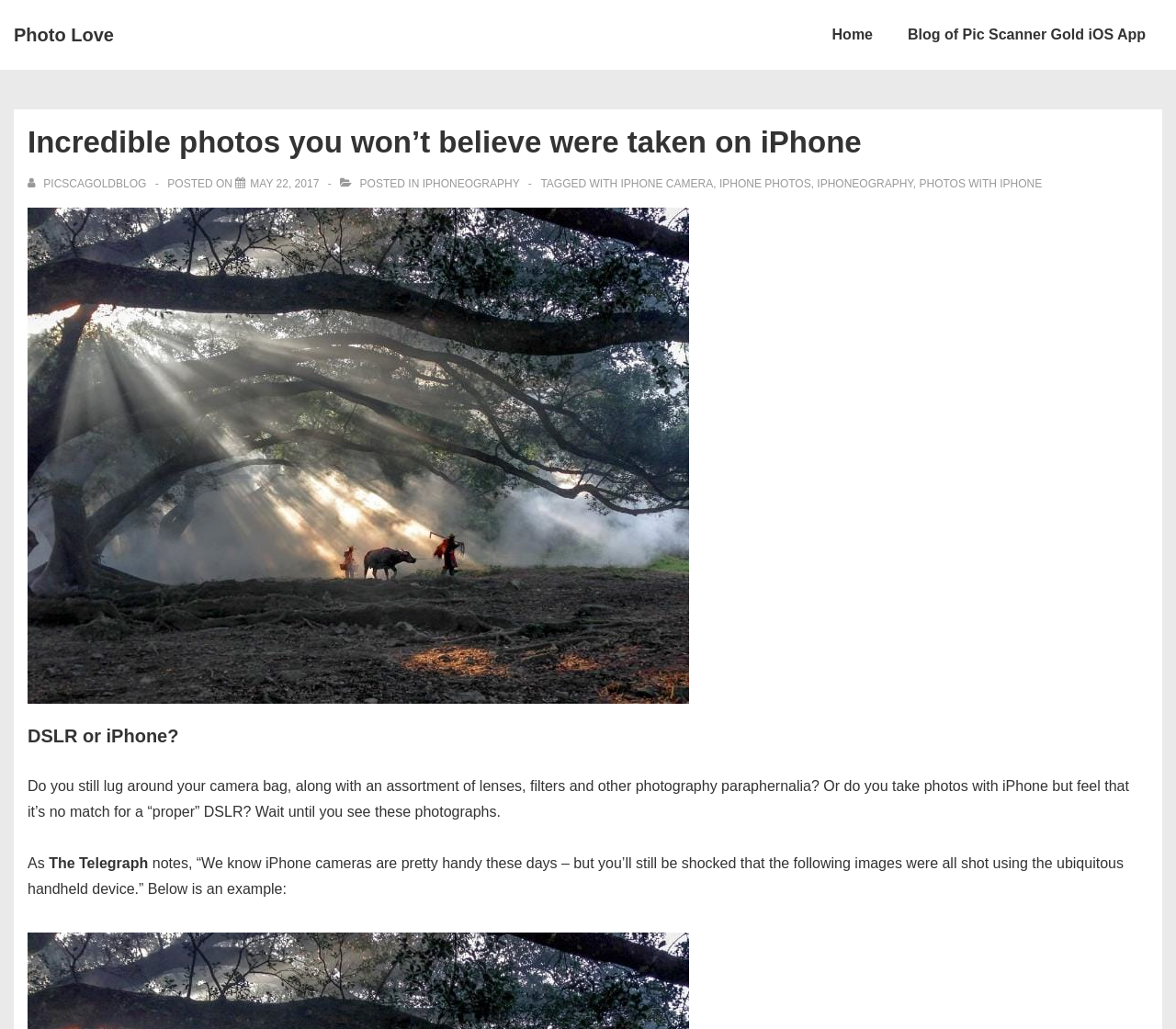Elaborate on the information and visuals displayed on the webpage.

This webpage is about showcasing incredible photos taken with an iPhone, specifically highlighting the 2016 IPPAWARDS. At the top left, there is a link to "Photo Love". A main navigation menu is located at the top center, with links to "Home" and "Blog of Pic Scanner Gold iOS App". 

Below the navigation menu, a heading reads "Incredible photos you won’t believe were taken on iPhone". There is a link to view all posts by PicScaGoldBlog, along with the blog's name and a posting date of May 22, 2017. The post is categorized under "IPHONEOGRAPHY" and tagged with "IPHONE CAMERA", "IPHONE PHOTOS", "IPHONEOGRAPHY", and "PHOTOS WITH IPHONE".

The main content of the webpage features an image with a caption "Incredible photos you won’t believe were taken on iPhone". Below the image, there is a heading "DSLR or iPhone?" followed by a paragraph discussing the capabilities of iPhone cameras compared to DSLR cameras. The text quotes The Telegraph, noting that iPhone cameras are capable of taking high-quality photos. An example of such a photo is provided below the text.